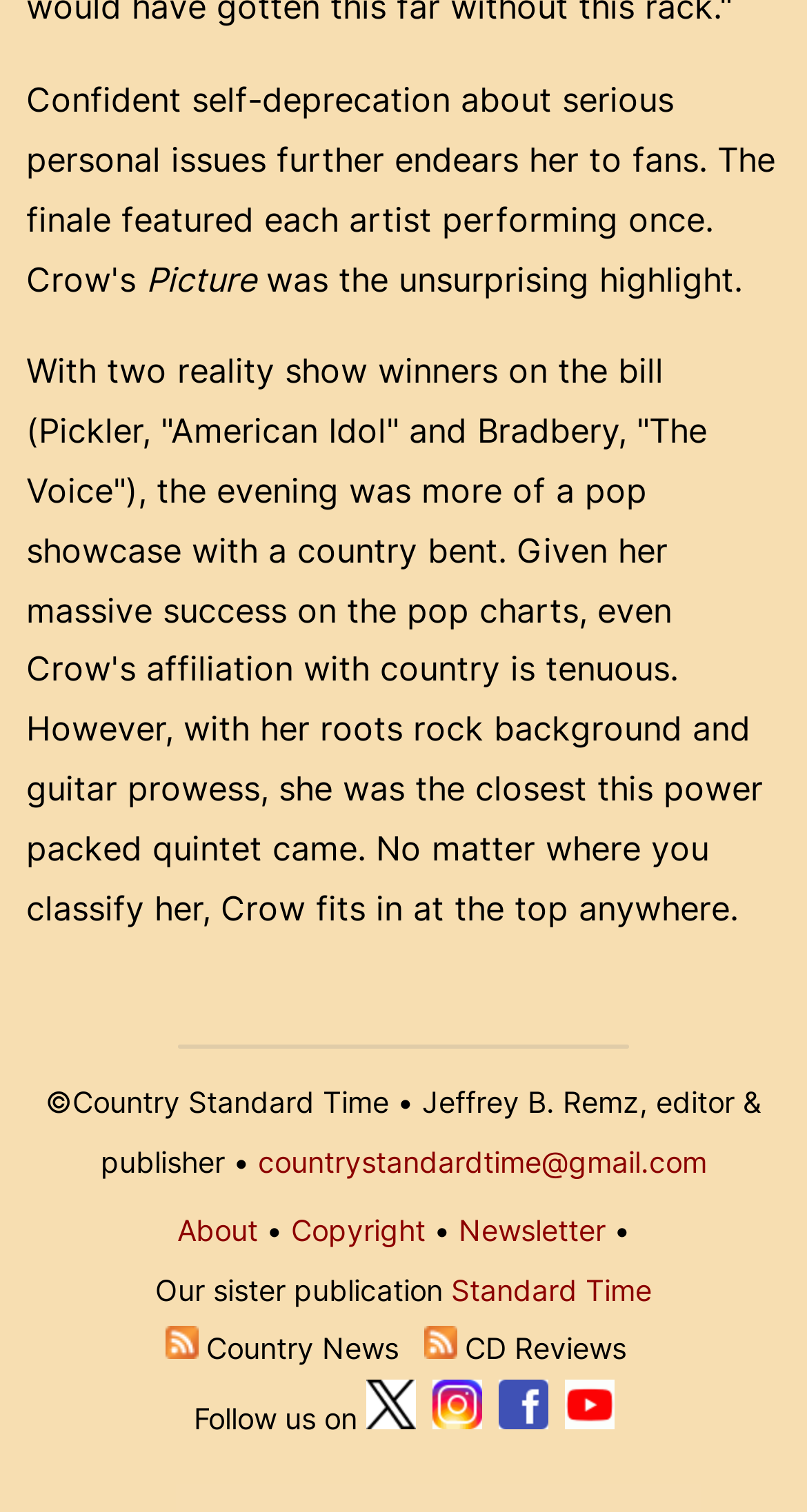Identify the bounding box coordinates of the region that should be clicked to execute the following instruction: "Share on Facebook".

None